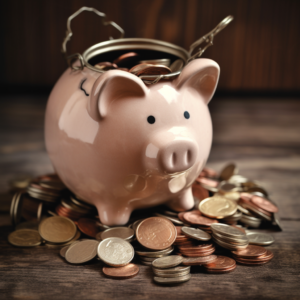Respond to the following question using a concise word or phrase: 
What is the topic related to the image?

UK ISA